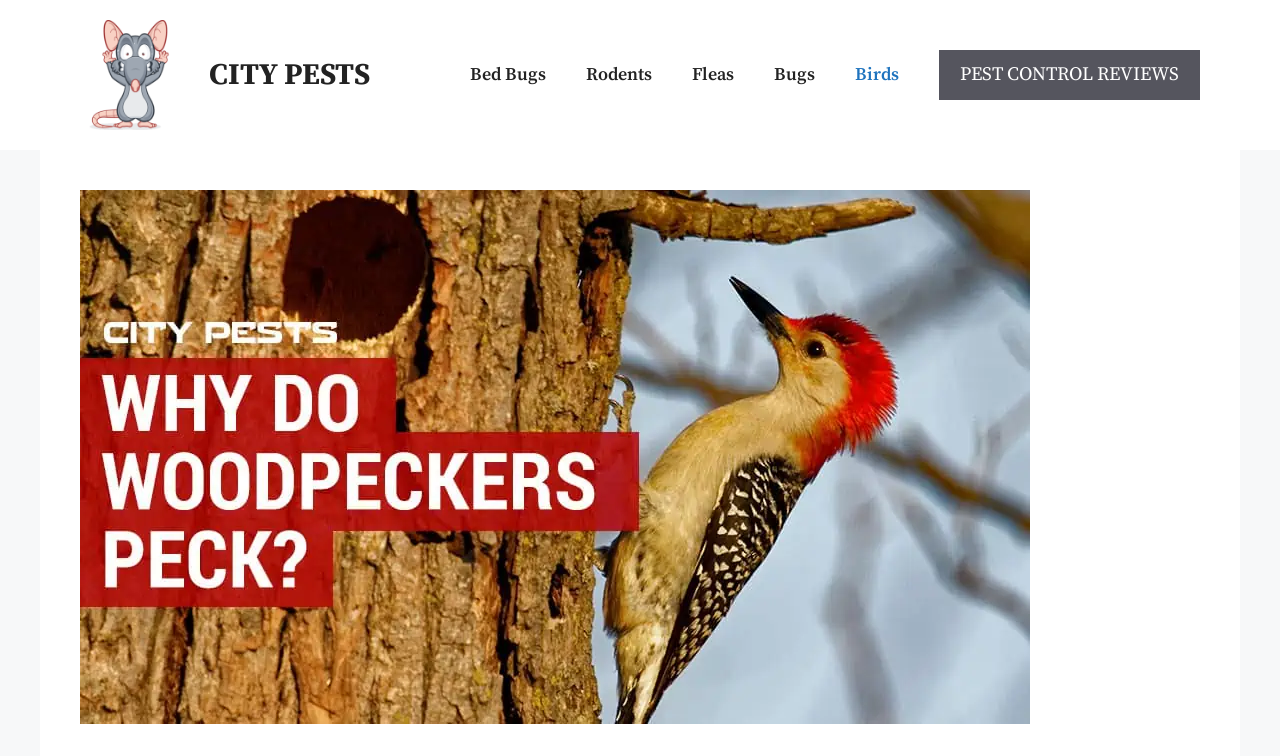What is the name of the website?
Provide an in-depth and detailed answer to the question.

The name of the website can be found in the banner at the top of the page, which contains the text 'CITY PESTS' and an image with the same text. This suggests that the website is called CityPests.com.